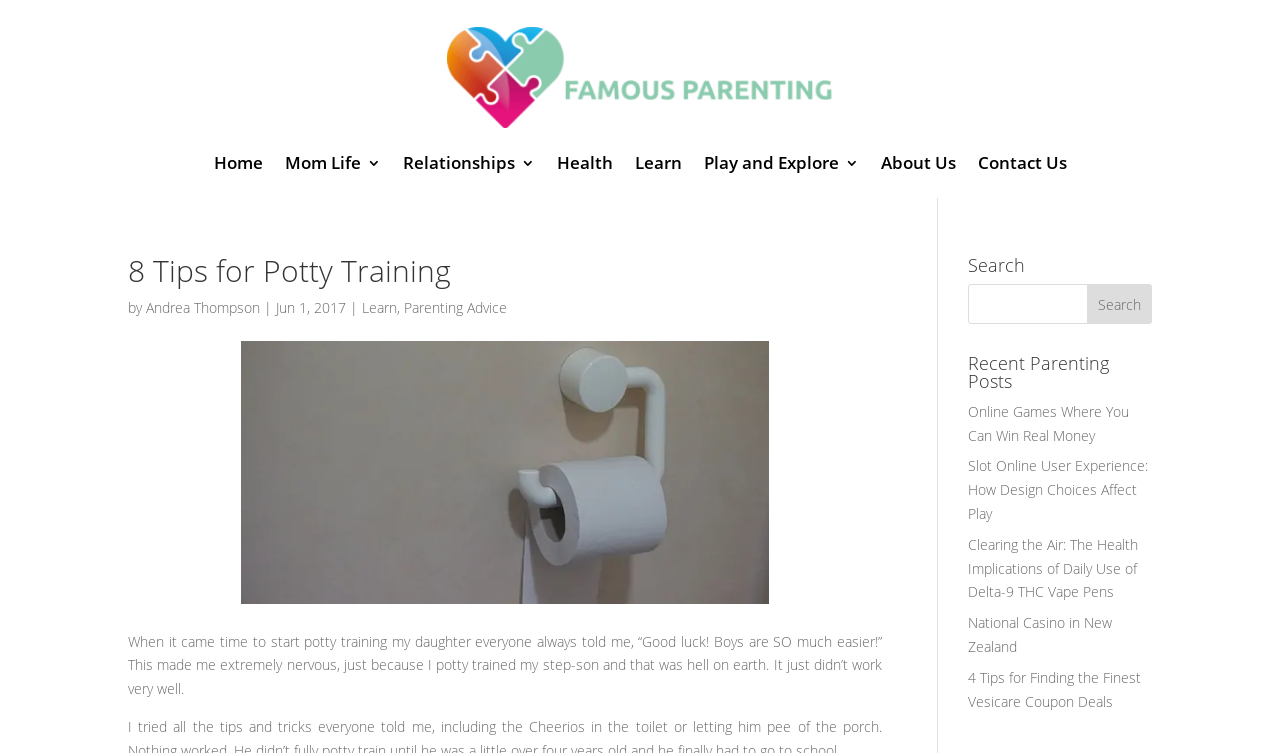Answer this question in one word or a short phrase: What is the tone of the article?

Personal and anecdotal